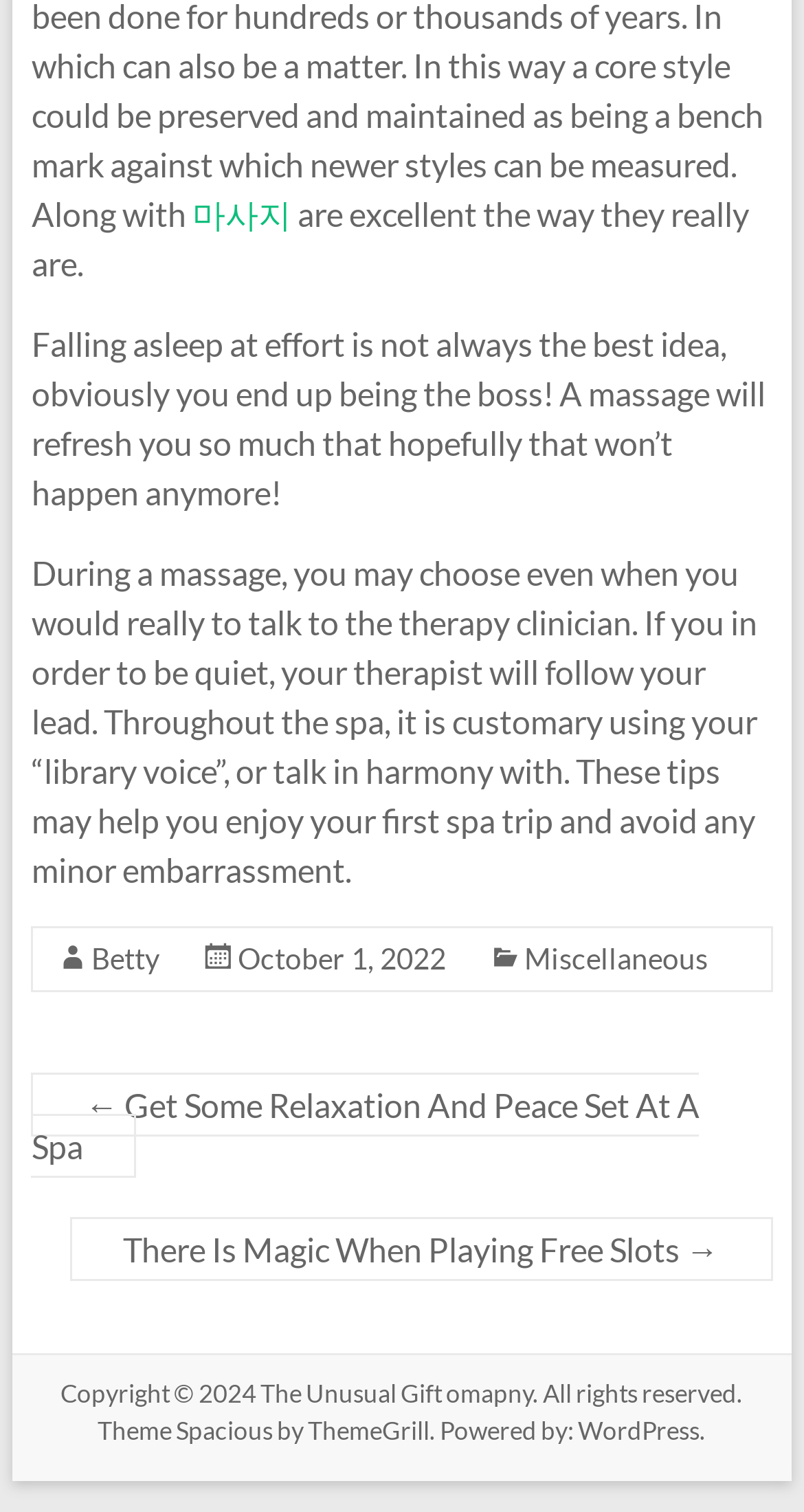Identify the bounding box coordinates of the area that should be clicked in order to complete the given instruction: "play free slots". The bounding box coordinates should be four float numbers between 0 and 1, i.e., [left, top, right, bottom].

[0.086, 0.805, 0.961, 0.847]